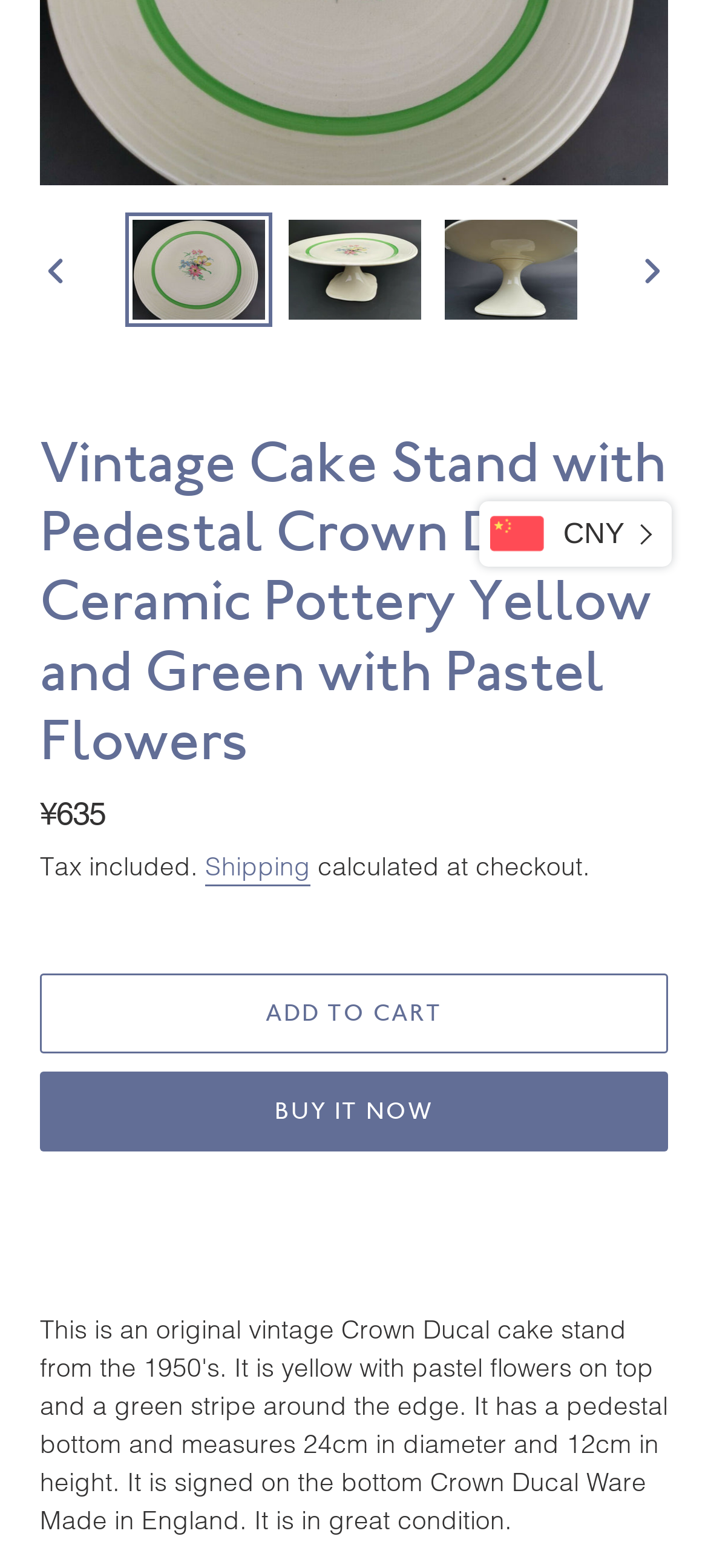Calculate the bounding box coordinates for the UI element based on the following description: "Add to cart". Ensure the coordinates are four float numbers between 0 and 1, i.e., [left, top, right, bottom].

[0.056, 0.621, 0.944, 0.672]